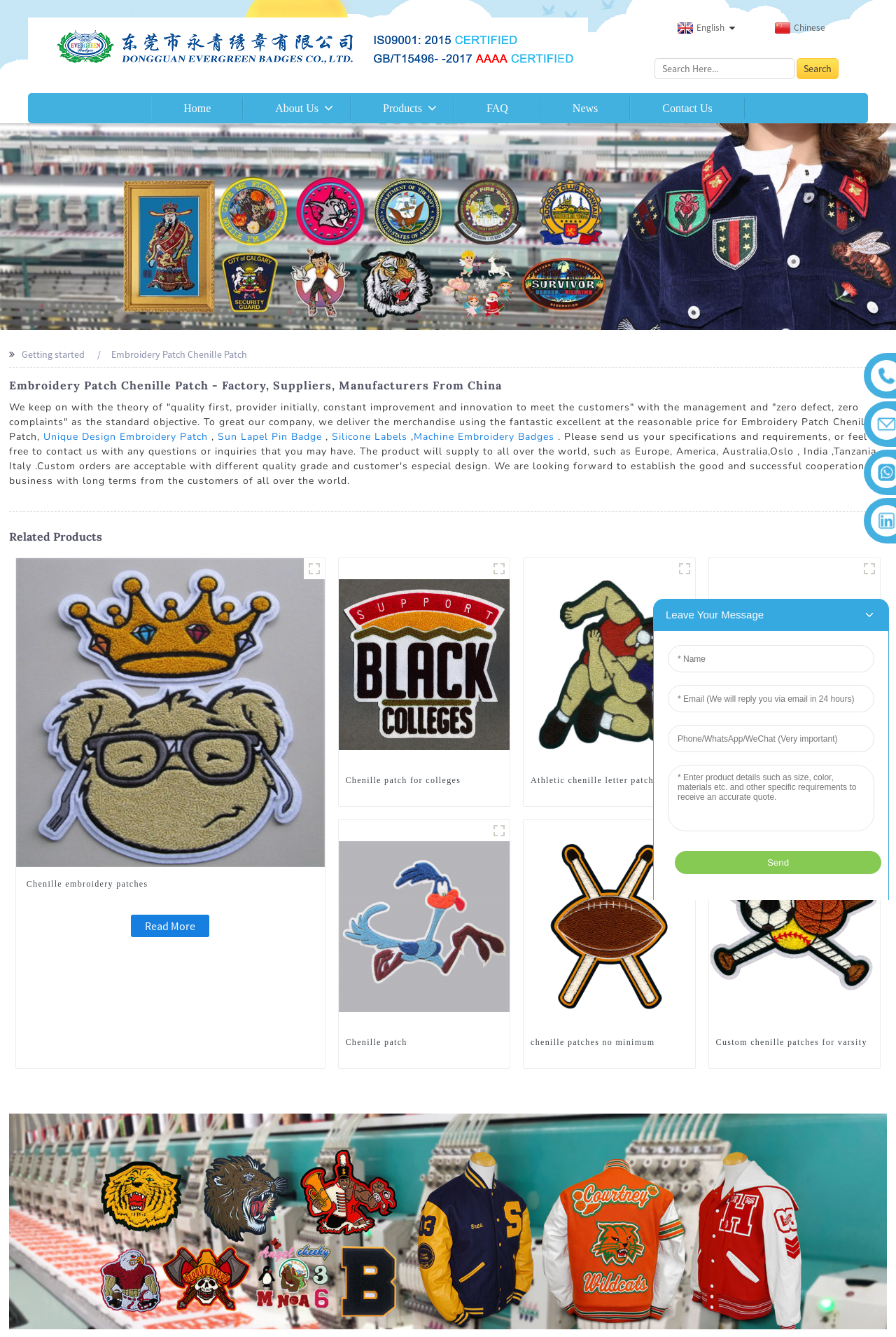Identify the bounding box coordinates of the section to be clicked to complete the task described by the following instruction: "View Custom chenille patches for varsity". The coordinates should be four float numbers between 0 and 1, formatted as [left, top, right, bottom].

[0.791, 0.687, 0.982, 0.697]